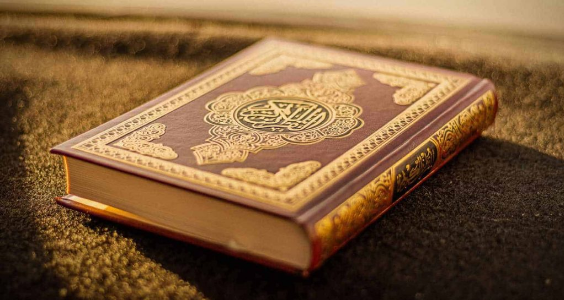Describe the scene in the image with detailed observations.

The image features a beautifully bound Quran, accentuating its richly designed cover adorned with intricate gold patterns and traditional motifs. The book is presented on a textured surface, suggesting reverence and care, which aligns with the importance of Quranic education emphasized in the accompanying article titled "5 Reasons Why Online Quran Learning is More Effective for Kids." This article highlights the significance of teaching children the Quran, advocating for early learning as a means of instilling values and love for the scripture. The Quran's elegant presentation not only reflects its spiritual significance but also symbolizes the transition to modern learning methods, making Quranic education accessible to children worldwide.